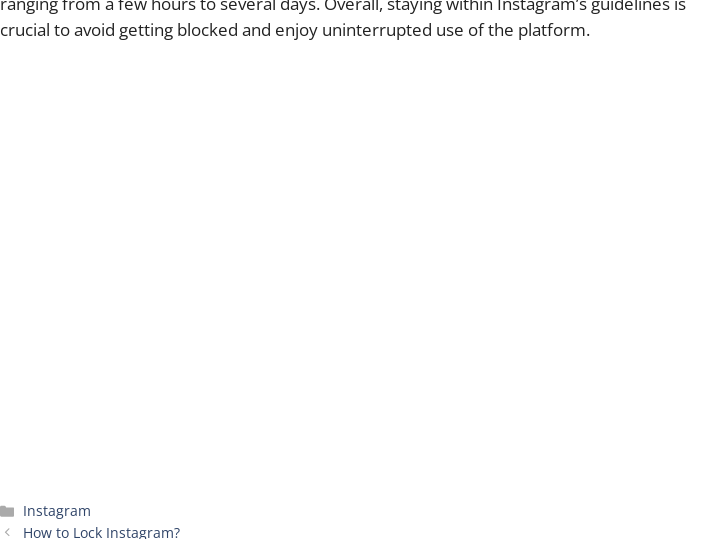Why is it important to follow Instagram's guidelines?
Analyze the screenshot and provide a detailed answer to the question.

The surrounding text highlights the need for adherence to guidelines to ensure a smooth experience on Instagram, implying that following the guidelines is crucial to avoid restrictions and maintain a positive experience on the platform.